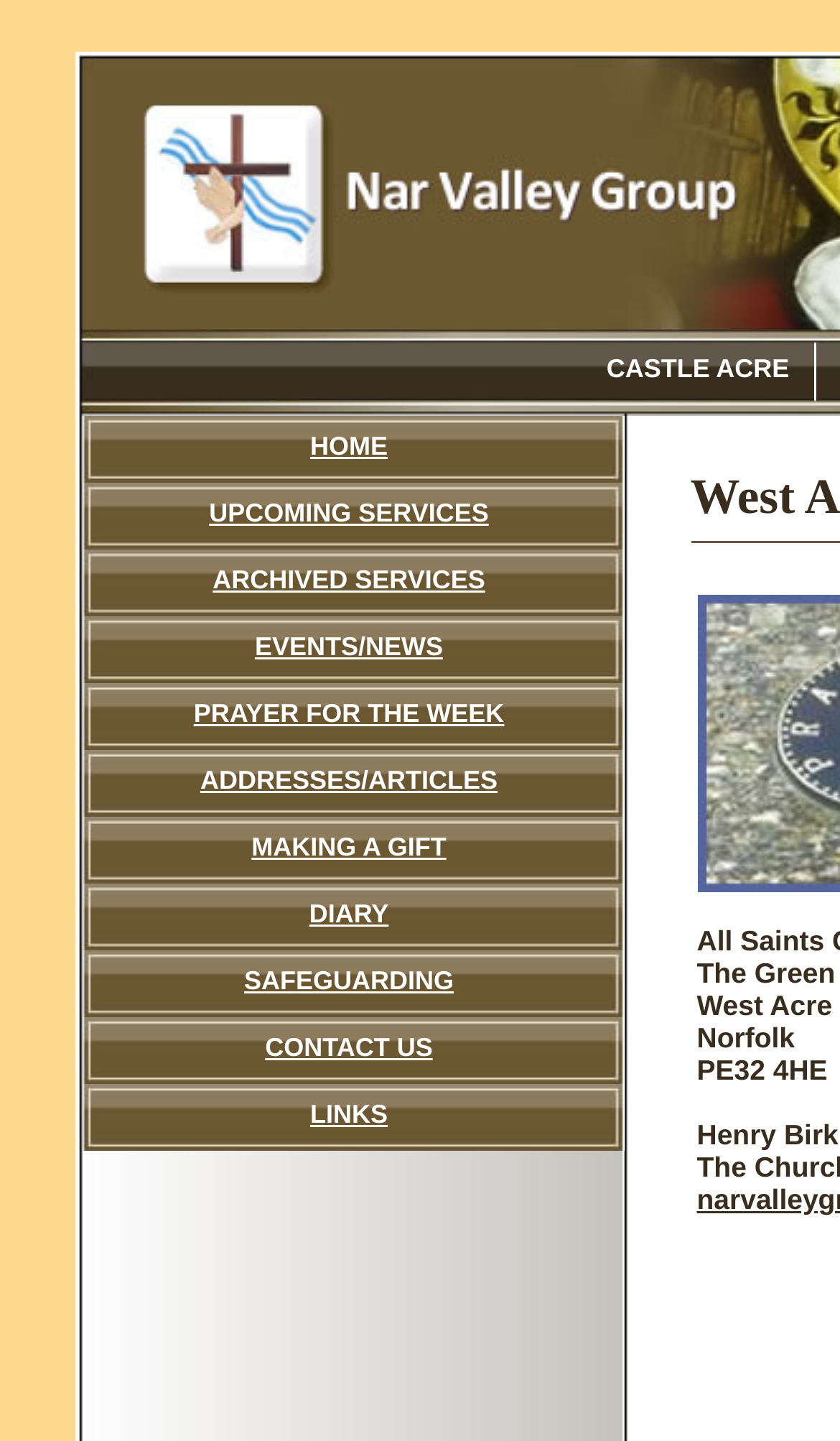Provide your answer to the question using just one word or phrase: What type of organization is the Nar Valley Group?

Church or religious organization